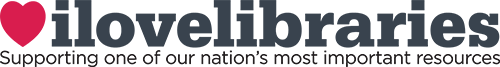Generate an elaborate description of what you see in the image.

The image features the logo of "I Love Libraries," showcasing a playful design that combines a heart symbol with the text "ilovelibraries" in a modern font. Beneath the logo, a tagline reads, "Supporting one of our nation's most important resources," reflecting the organization's commitment to advocating for libraries and their vital role in communities. The use of vibrant red for the heart contrasts with the bold dark grey of the text, creating an eye-catching and friendly appearance that invites viewers to engage with the mission of supporting libraries across the nation.